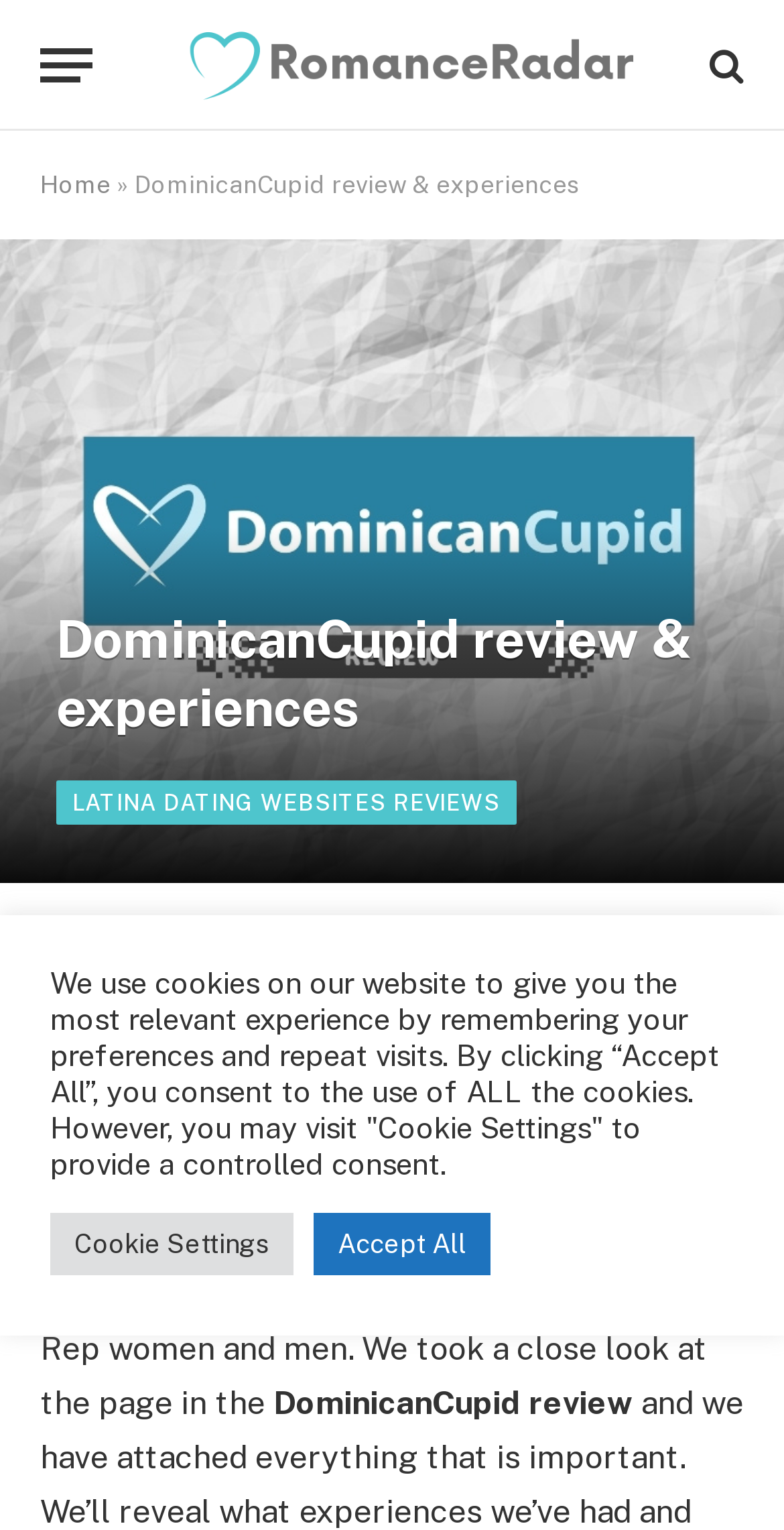What is the largest dating site for finding Dom Rep women and men?
Please use the image to provide an in-depth answer to the question.

The webpage states that DominicanCupid is the largest dating site for finding Dom Rep women and men, which implies that it is the most popular or widely used site for this purpose.